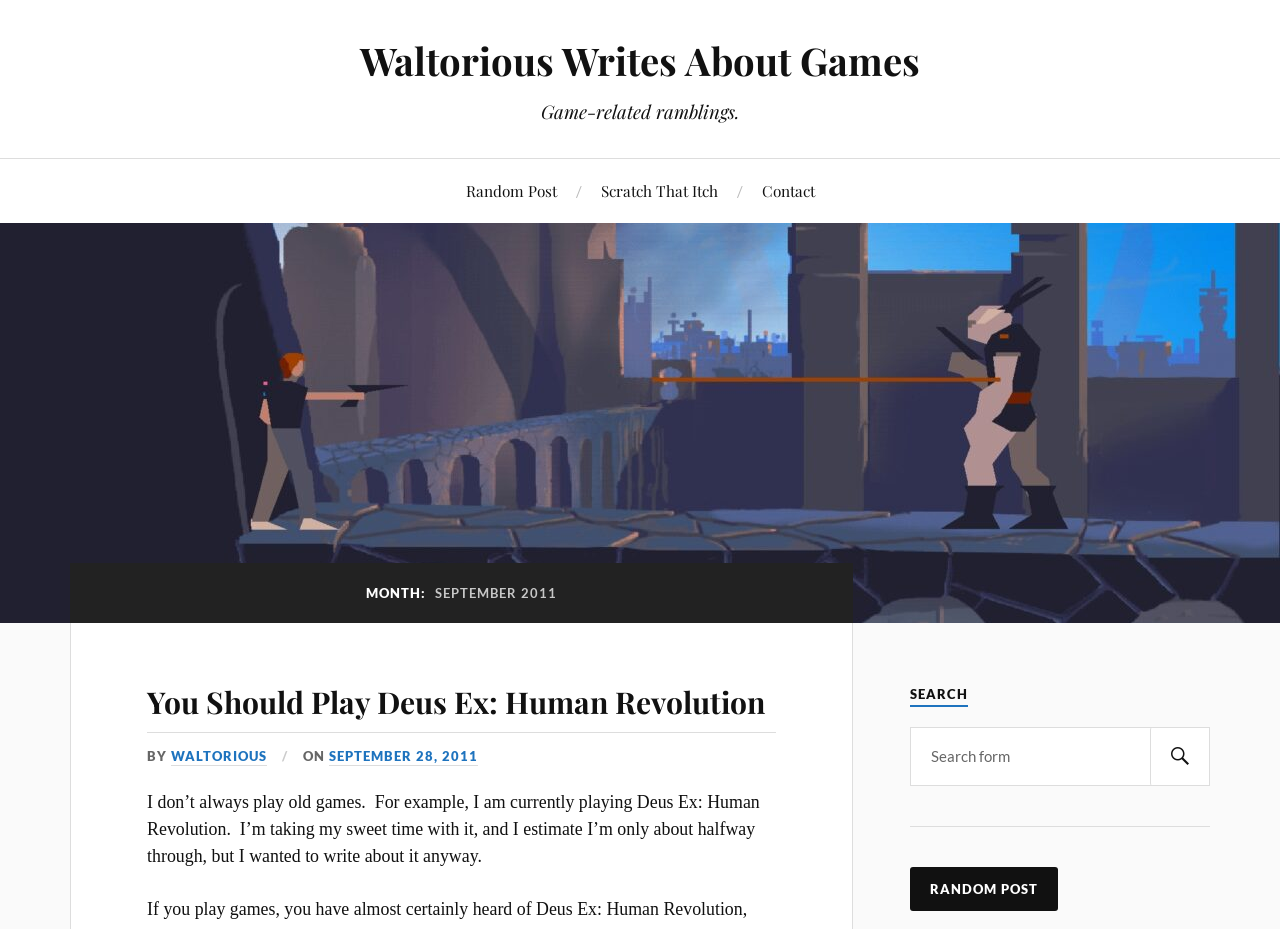Look at the image and give a detailed response to the following question: What is the date of the first blog post?

The date of the first blog post can be found in the link element with the text 'SEPTEMBER 28, 2011', which is located next to the 'ON' static text element.